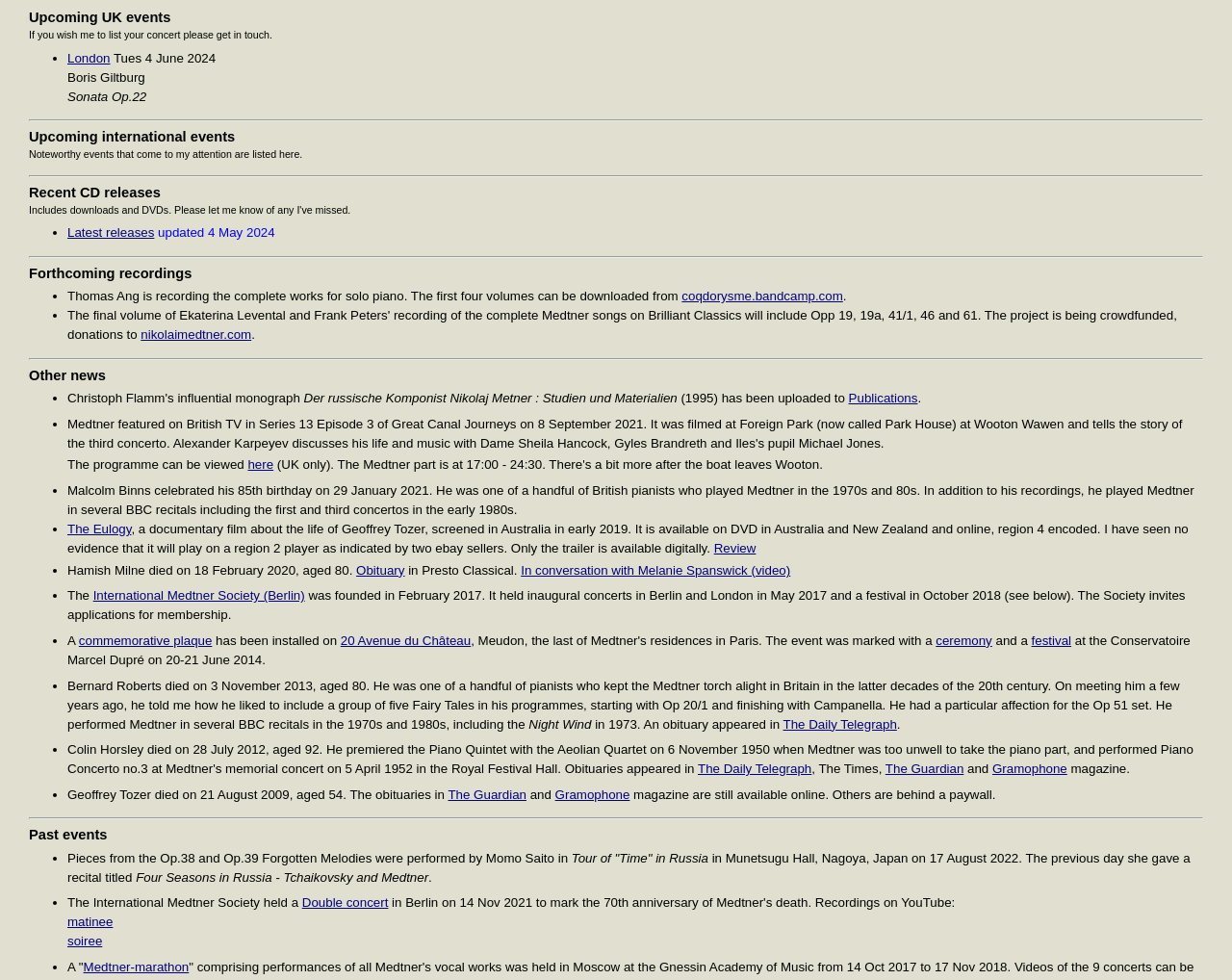How many list markers are there in the 'Other news' section?
Look at the image and provide a detailed response to the question.

I found the answer by counting the list markers in the 'Other news' section, which starts with 'Der russische Komponist Nikolaj Metner : Studien und Materialien' and ends with 'A commemorative plaque has been installed on 20 Avenue du Château'.